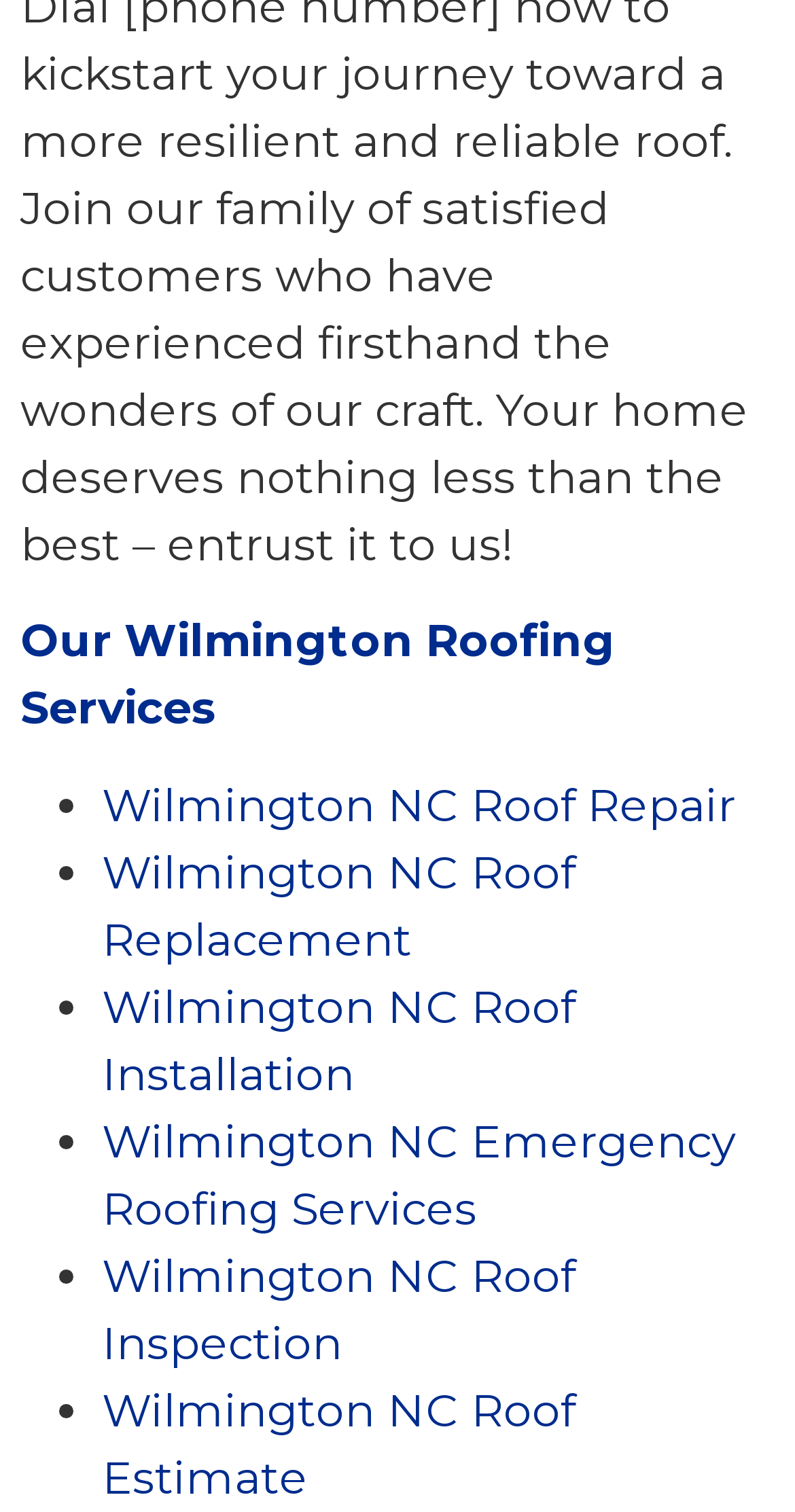Find the bounding box coordinates for the element described here: "Wilmington NC Roof Repair".

[0.128, 0.514, 0.926, 0.551]